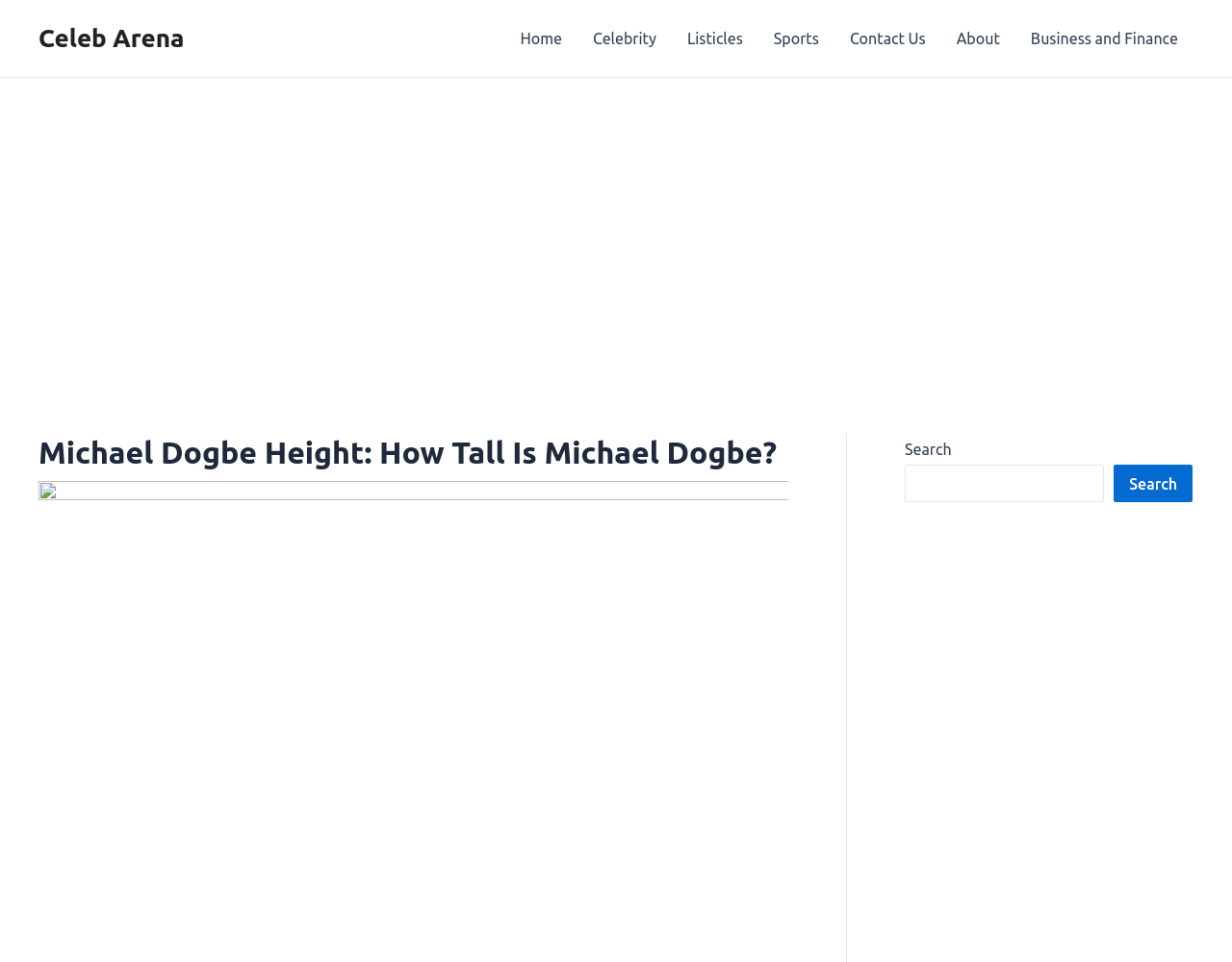What is the name of the celebrity on this webpage?
Using the image, provide a detailed and thorough answer to the question.

The webpage has a heading 'Michael Dogbe Height: How Tall Is Michael Dogbe?' which suggests that the celebrity being referred to is Michael Dogbe.